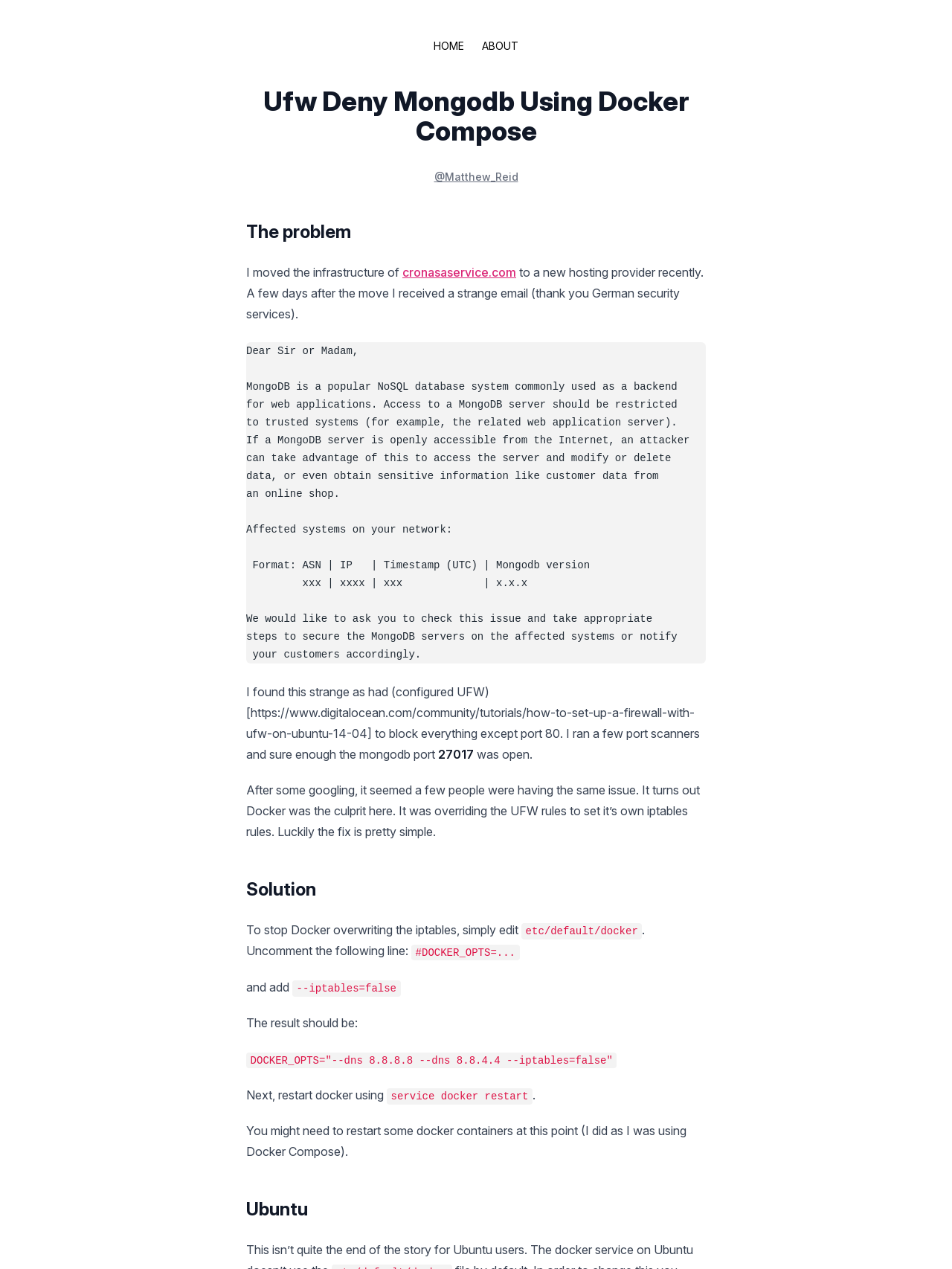Can you find and generate the webpage's heading?

Ufw Deny Mongodb Using Docker Compose